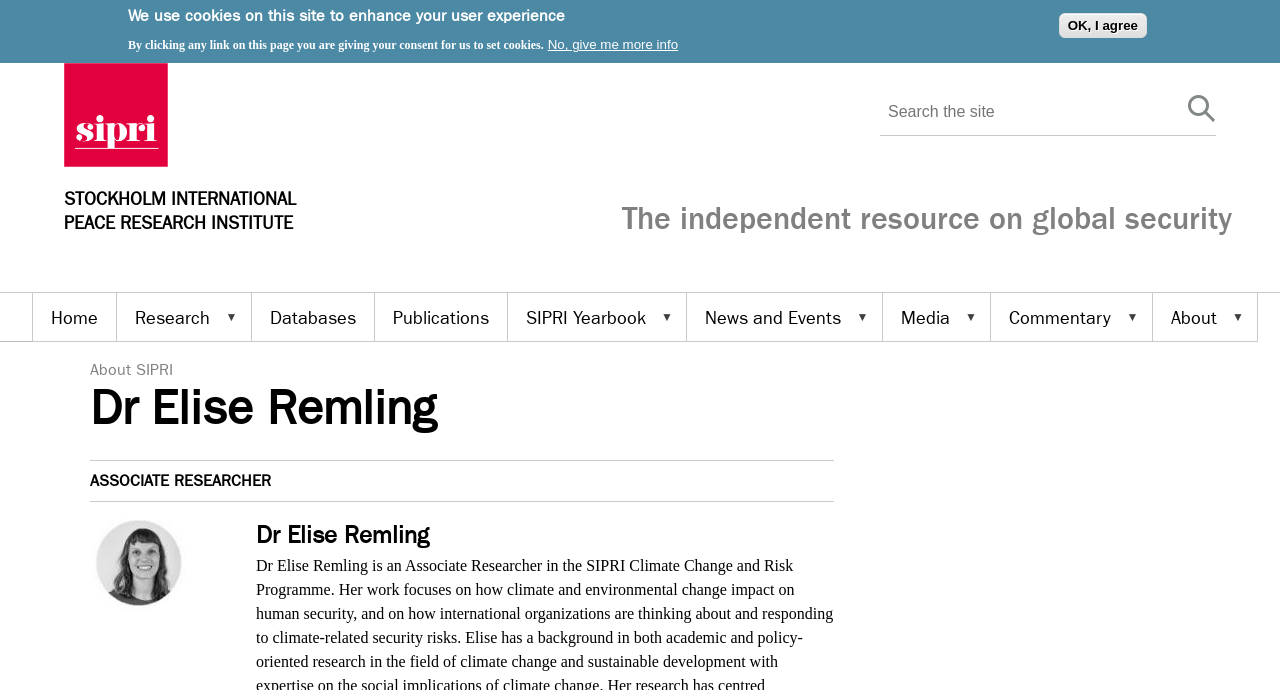How many main navigation links are there?
Please respond to the question with a detailed and well-explained answer.

I counted the number of main navigation links by looking at the links with arrow symbols (» ▼) and found 9 links: Home, Research, Databases, Publications, SIPRI Yearbook, News and Events, Media, Commentary, and About.